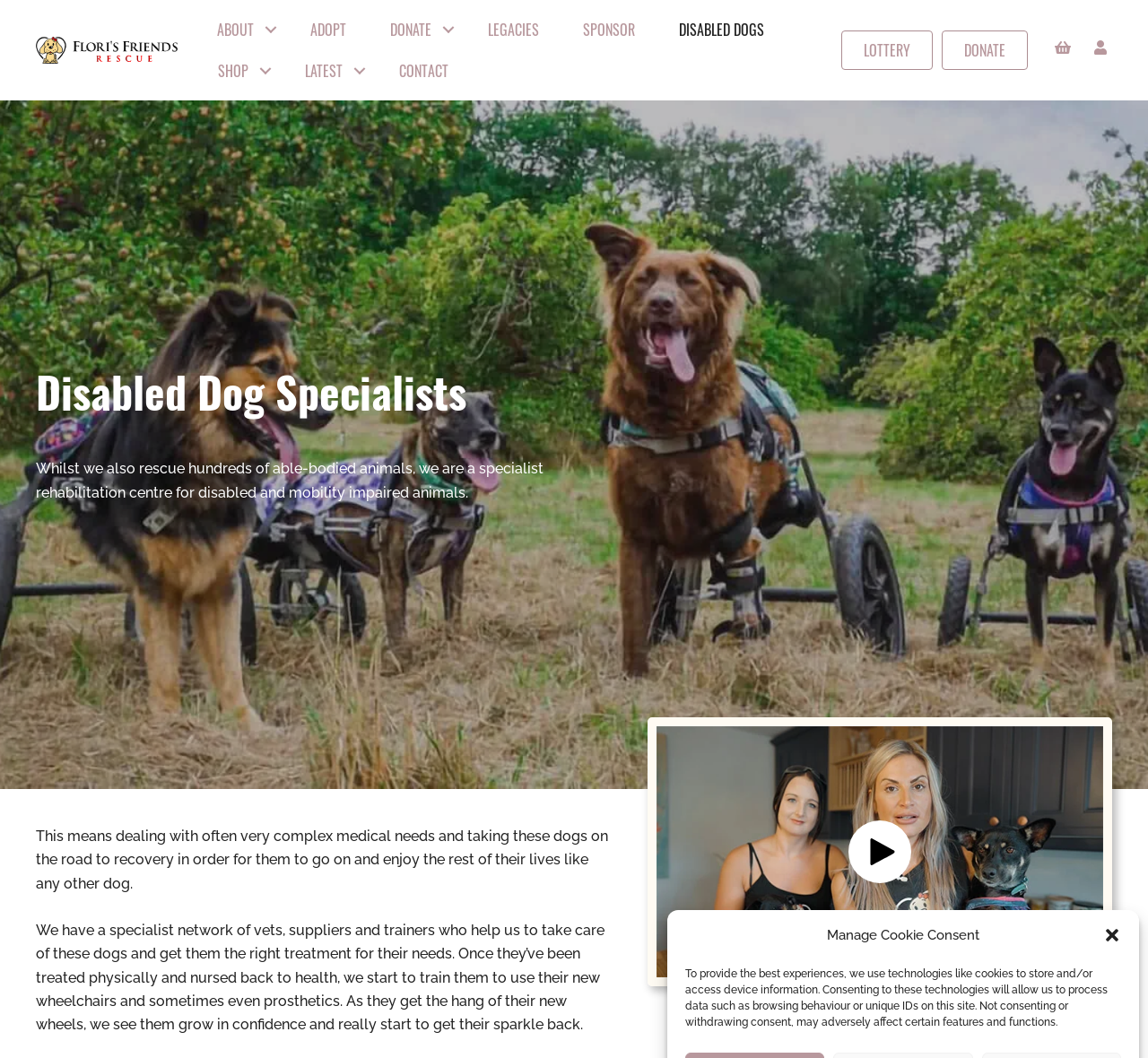Answer the question in one word or a short phrase:
What is the bounding box coordinate of the 'DISABLED DOGS' link?

[0.573, 0.008, 0.685, 0.047]